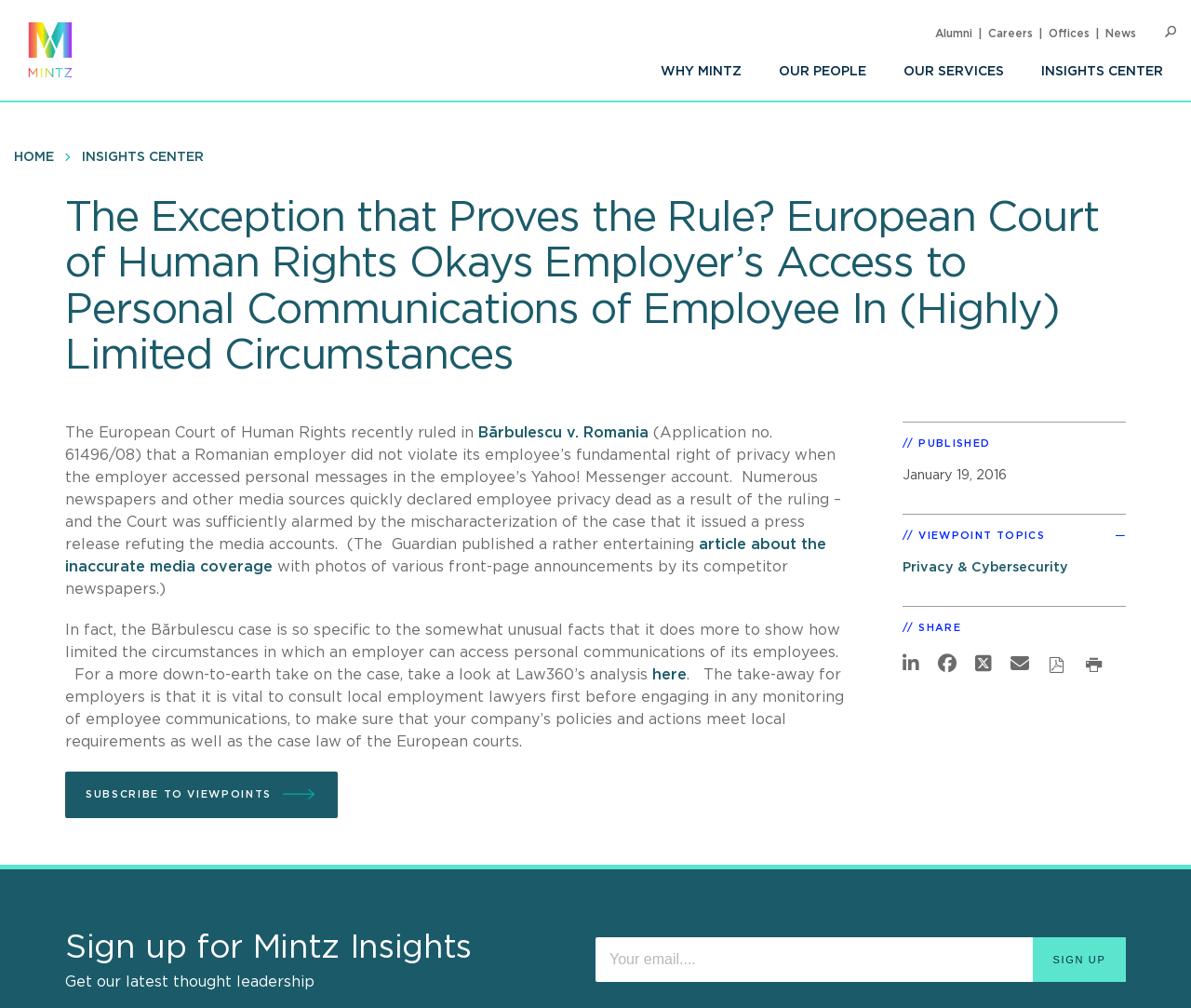What is the purpose of the search bar?
Give a one-word or short phrase answer based on the image.

To search the website